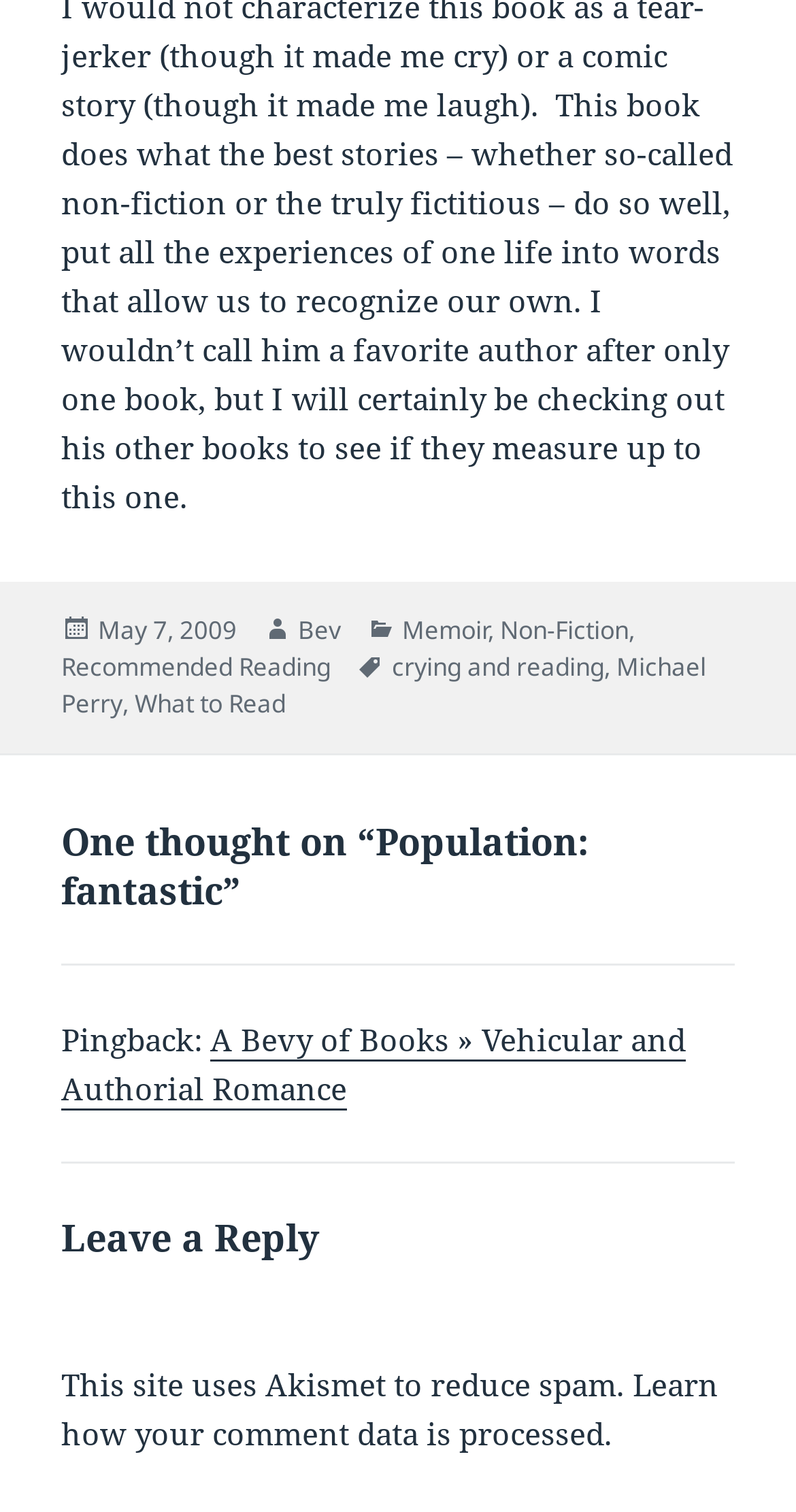Identify the bounding box coordinates of the section that should be clicked to achieve the task described: "Alert me".

None